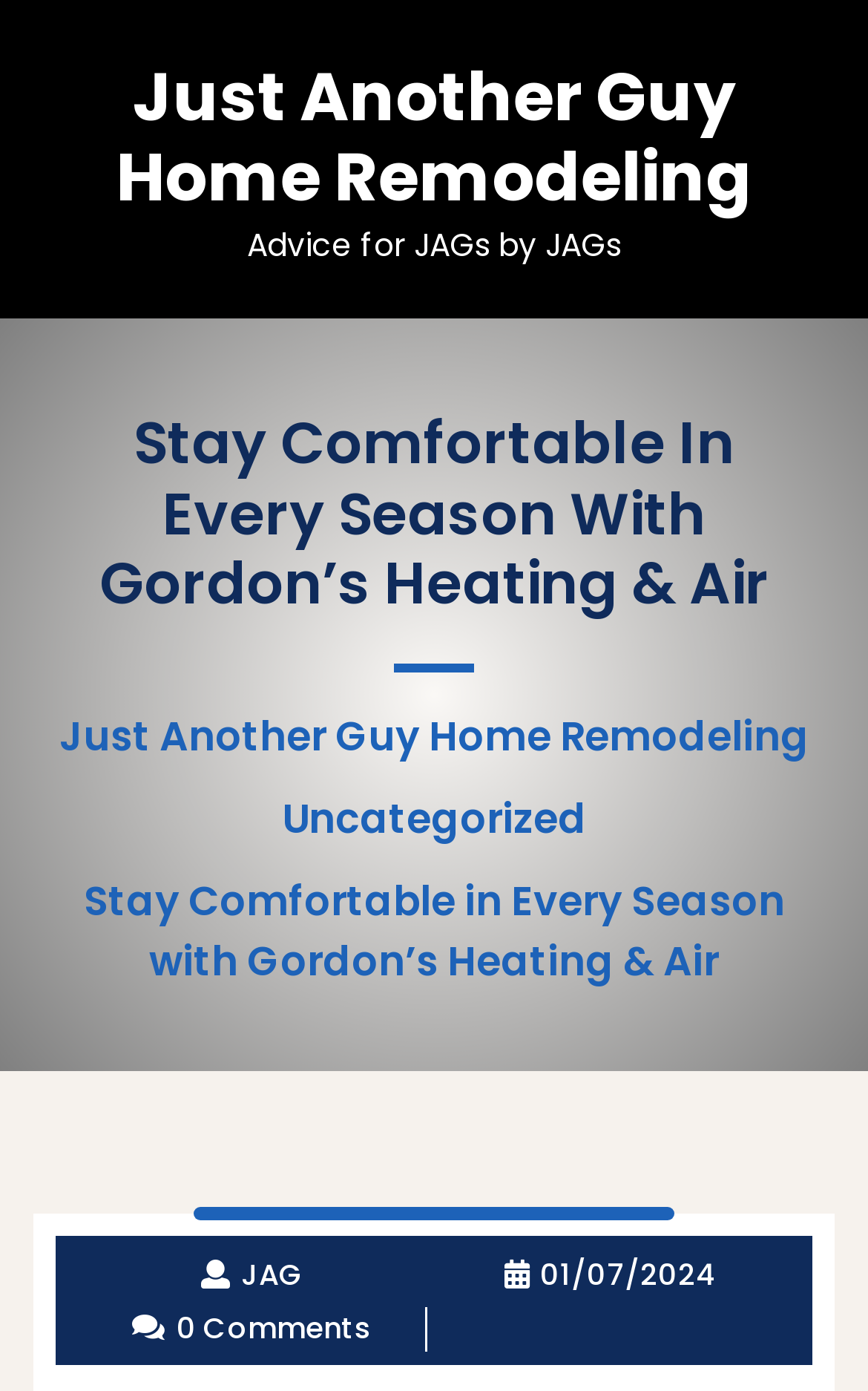How many comments does the blog post have?
Please respond to the question thoroughly and include all relevant details.

I found the text '0 Comments' which suggests that the blog post has no comments.